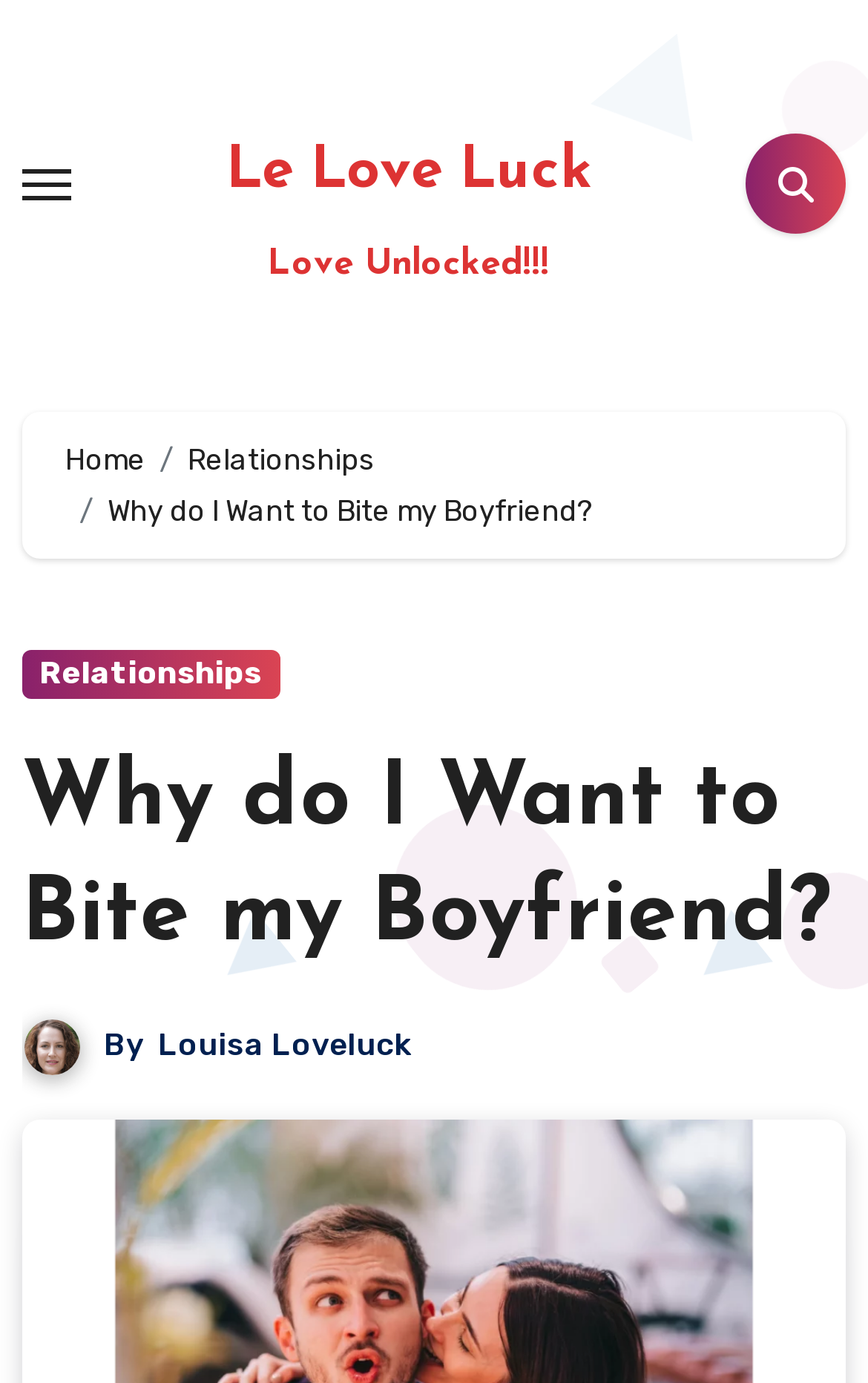What is the category of the article?
Please respond to the question with as much detail as possible.

The category of the article can be determined by looking at the breadcrumb navigation, which shows 'Home' > 'Relationships' > 'Why do I Want to Bite my Boyfriend?'. This indicates that the article falls under the 'Relationships' category.